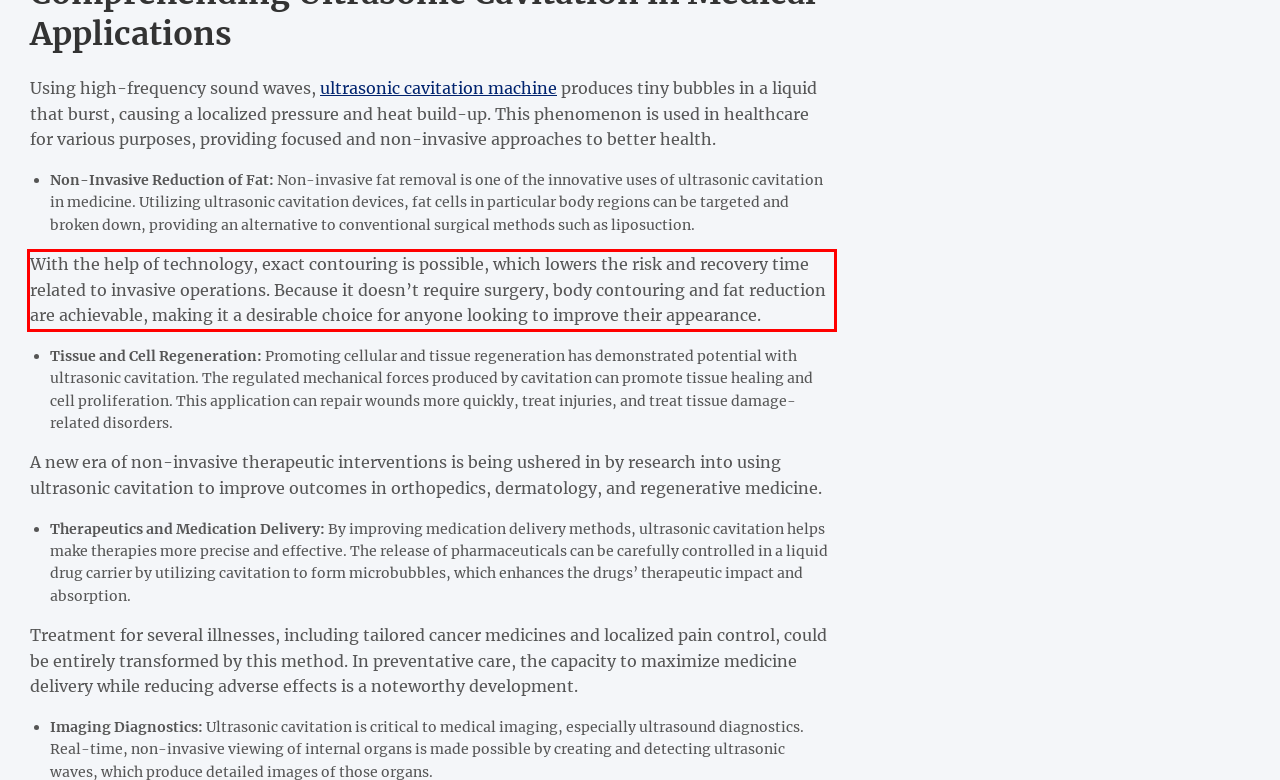Given a webpage screenshot, locate the red bounding box and extract the text content found inside it.

With the help of technology, exact contouring is possible, which lowers the risk and recovery time related to invasive operations. Because it doesn’t require surgery, body contouring and fat reduction are achievable, making it a desirable choice for anyone looking to improve their appearance.